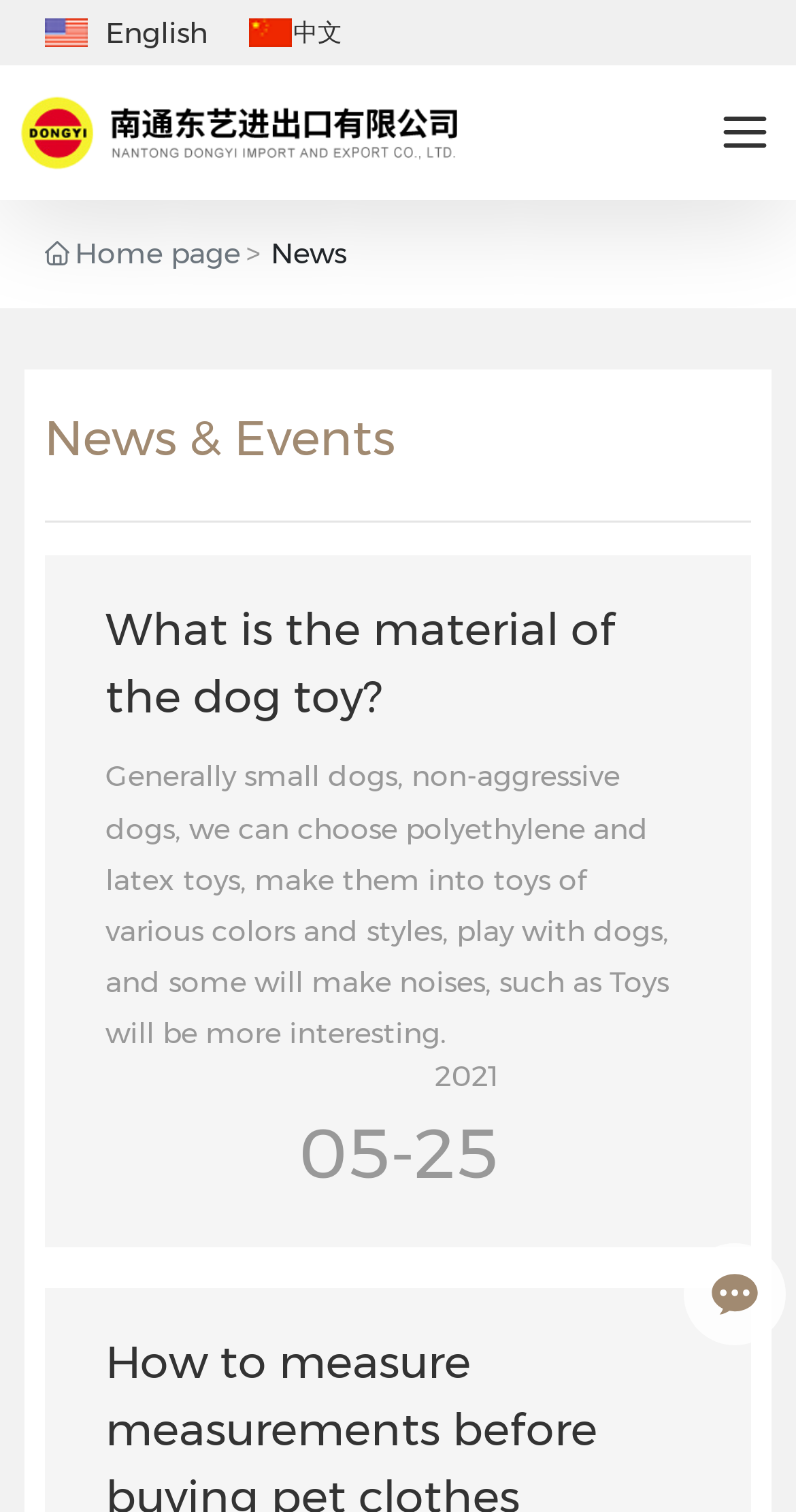Carefully observe the image and respond to the question with a detailed answer:
What is the purpose of the image on the top right?

I determined the purpose of the image on the top right by looking at its location and size. It is a small image located on the top right corner of the webpage, and it does not seem to be related to any specific content on the webpage. This suggests that its purpose is decoration.